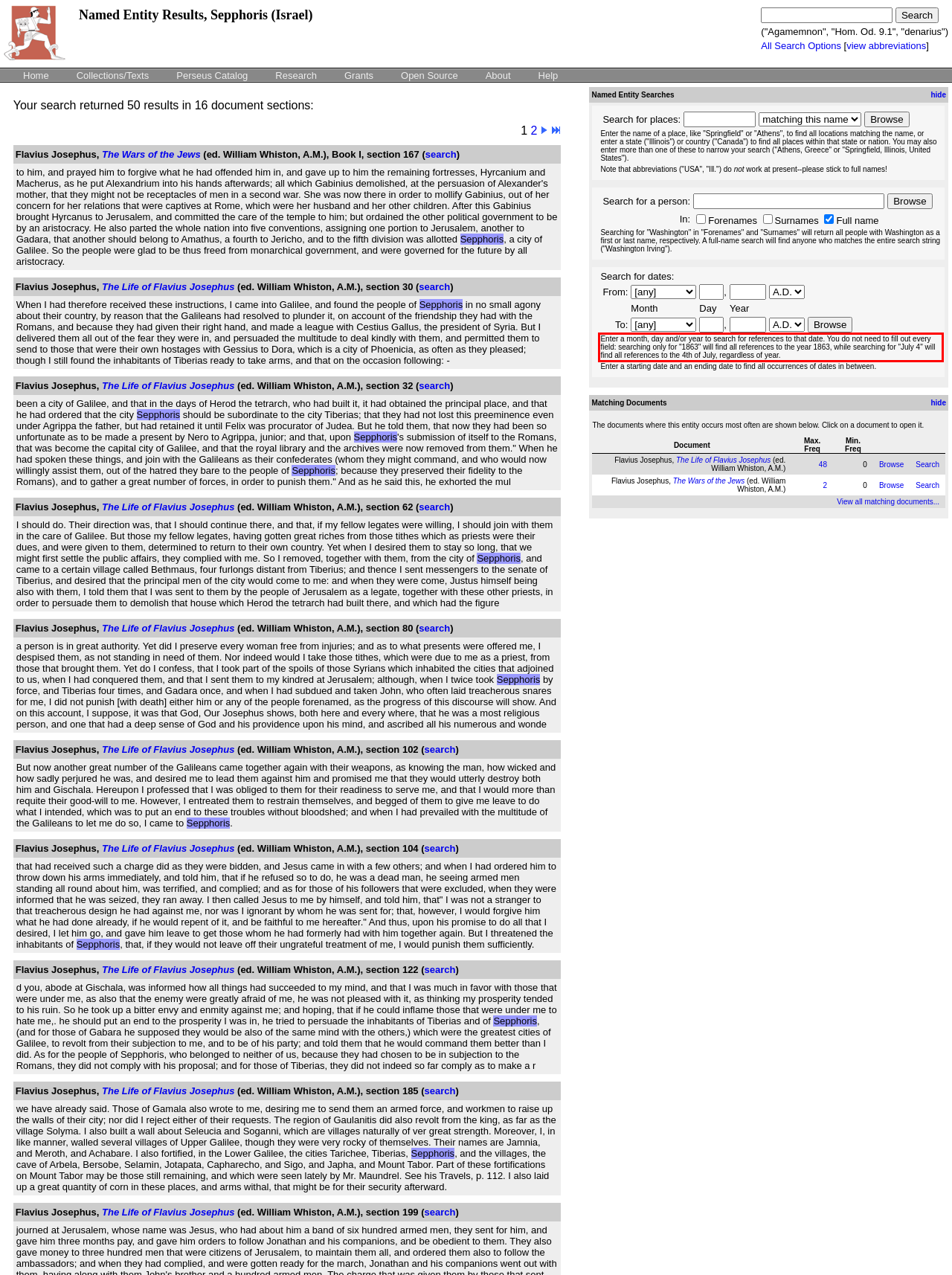Analyze the webpage screenshot and use OCR to recognize the text content in the red bounding box.

Enter a month, day and/or year to search for references to that date. You do not need to fill out every field: searching only for "1863" will find all references to the year 1863, while searching for "July 4" will find all references to the 4th of July, regardless of year.